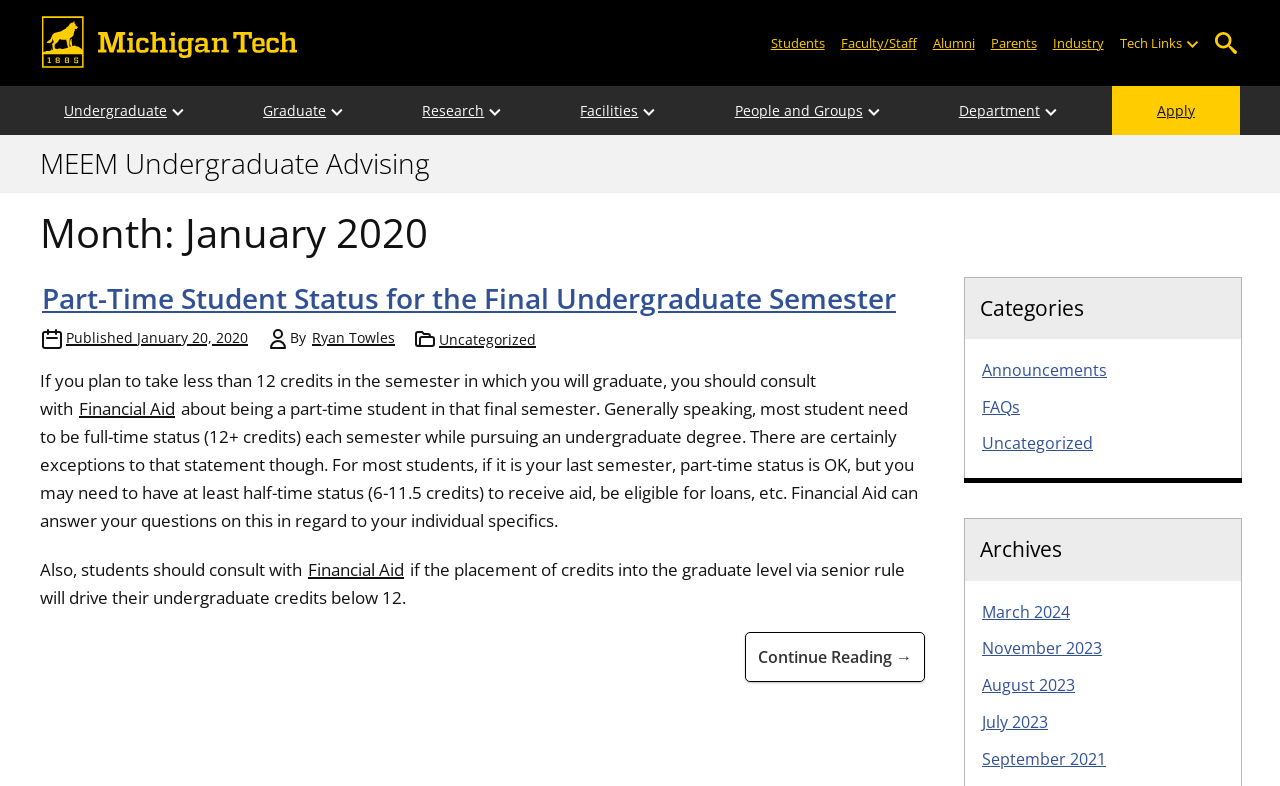Specify the bounding box coordinates of the area to click in order to follow the given instruction: "View the 'Part-Time Student Status for the Final Undergraduate Semester' article."

[0.031, 0.352, 0.723, 0.405]